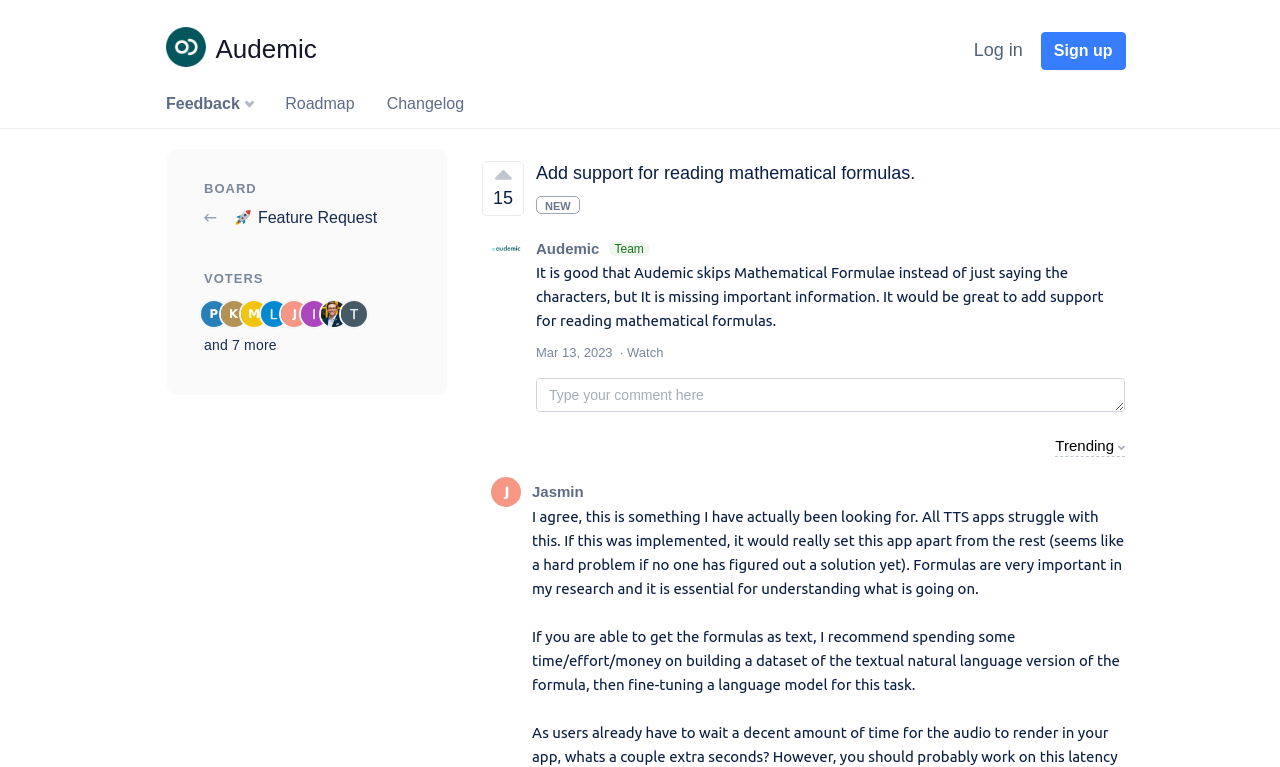Locate the bounding box coordinates of the clickable area needed to fulfill the instruction: "Click the Audemic logo".

[0.129, 0.039, 0.247, 0.093]